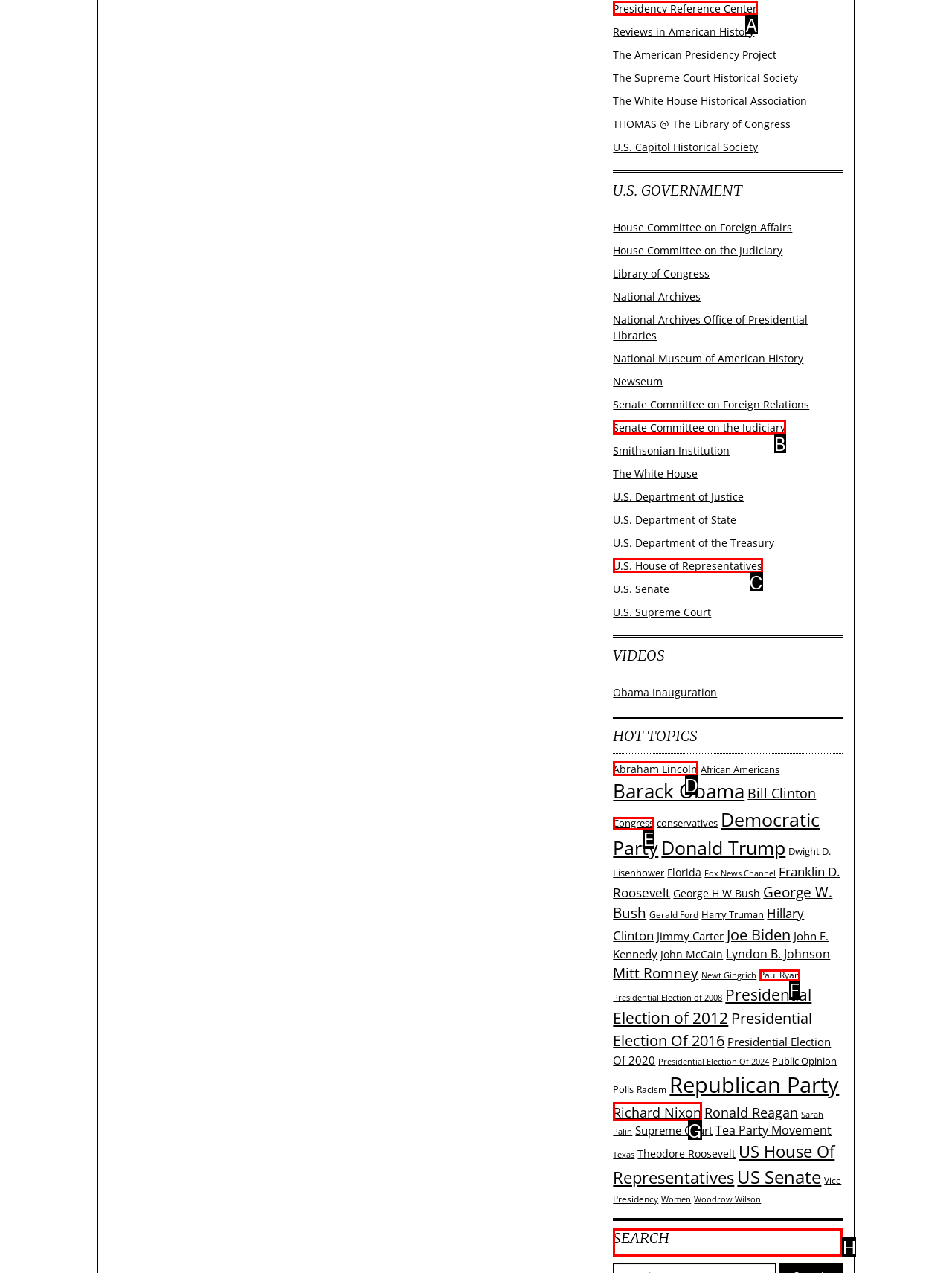Determine which option should be clicked to carry out this task: Change the geographic area
State the letter of the correct choice from the provided options.

None